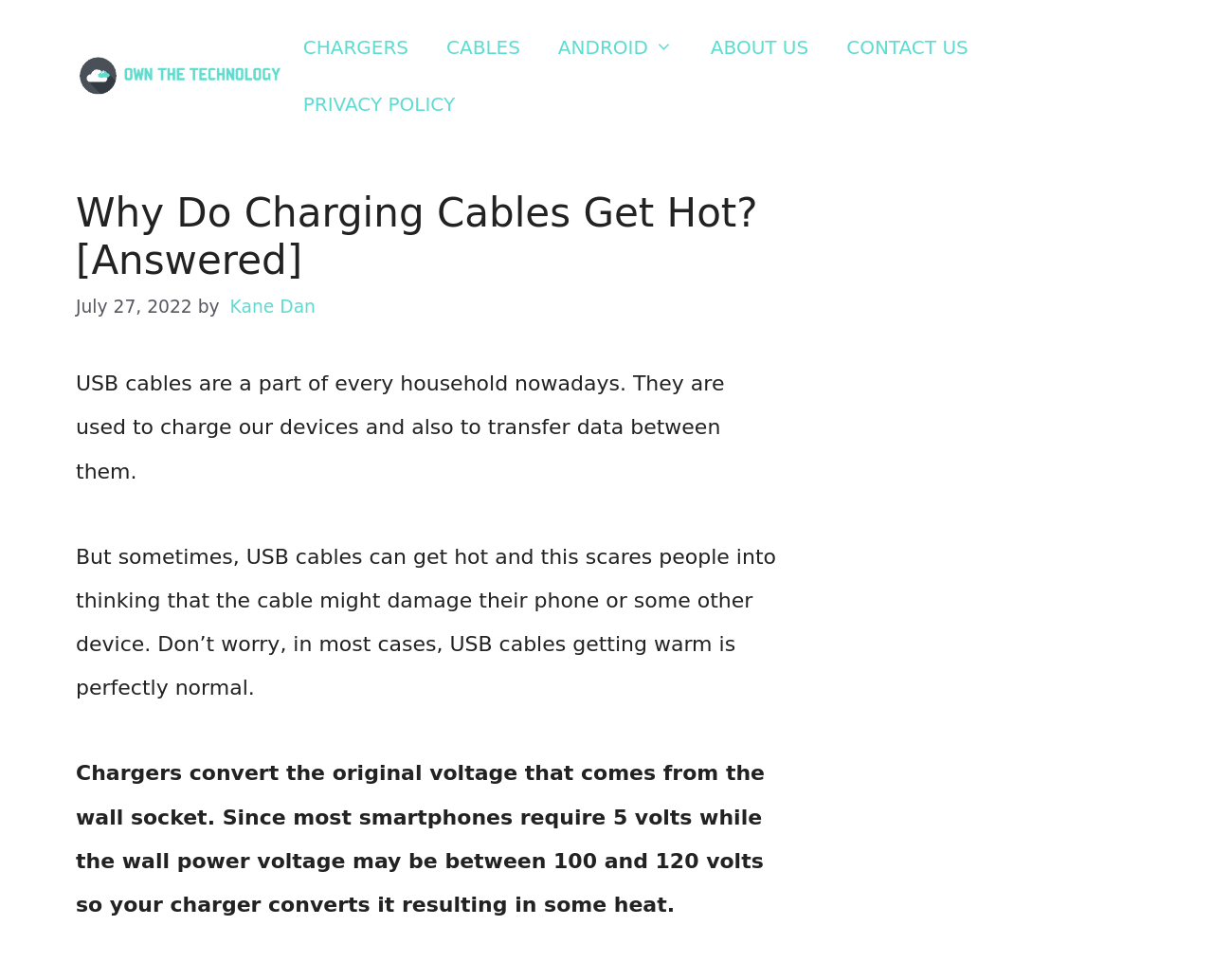Identify the bounding box for the UI element that is described as follows: "Chargers".

[0.234, 0.019, 0.352, 0.077]